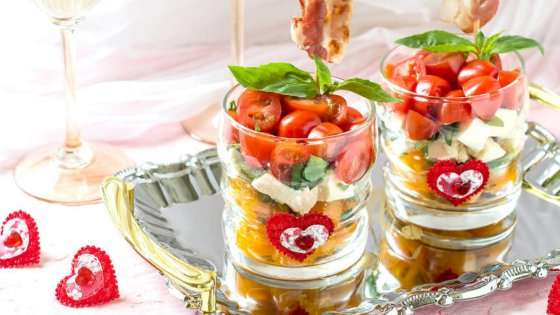Elaborate on the elements present in the image.

This vibrant image showcases a delightful and romantic dish perfect for Valentine's Day. Two elegant glasses filled with a colorful salad sit on a reflective silver tray. Each glass is layered with fresh ingredients, including juicy cherry tomatoes, green basil, and creamy mozzarella, creating a visually appealing as well as tasty treat. Adorning the bottom of each glass is a playful heart-shaped garnish, accentuating the theme of love and celebration. The background features soft pastel hues, enhancing the romantic atmosphere, while hints of sparkling champagne flutes suggest an elegant gathering. This culinary creation not only highlights the spirit of Valentine’s Day but also serves as an excellent centerpiece for any festive occasion, inviting guests to indulge and enjoy a moment of togetherness.